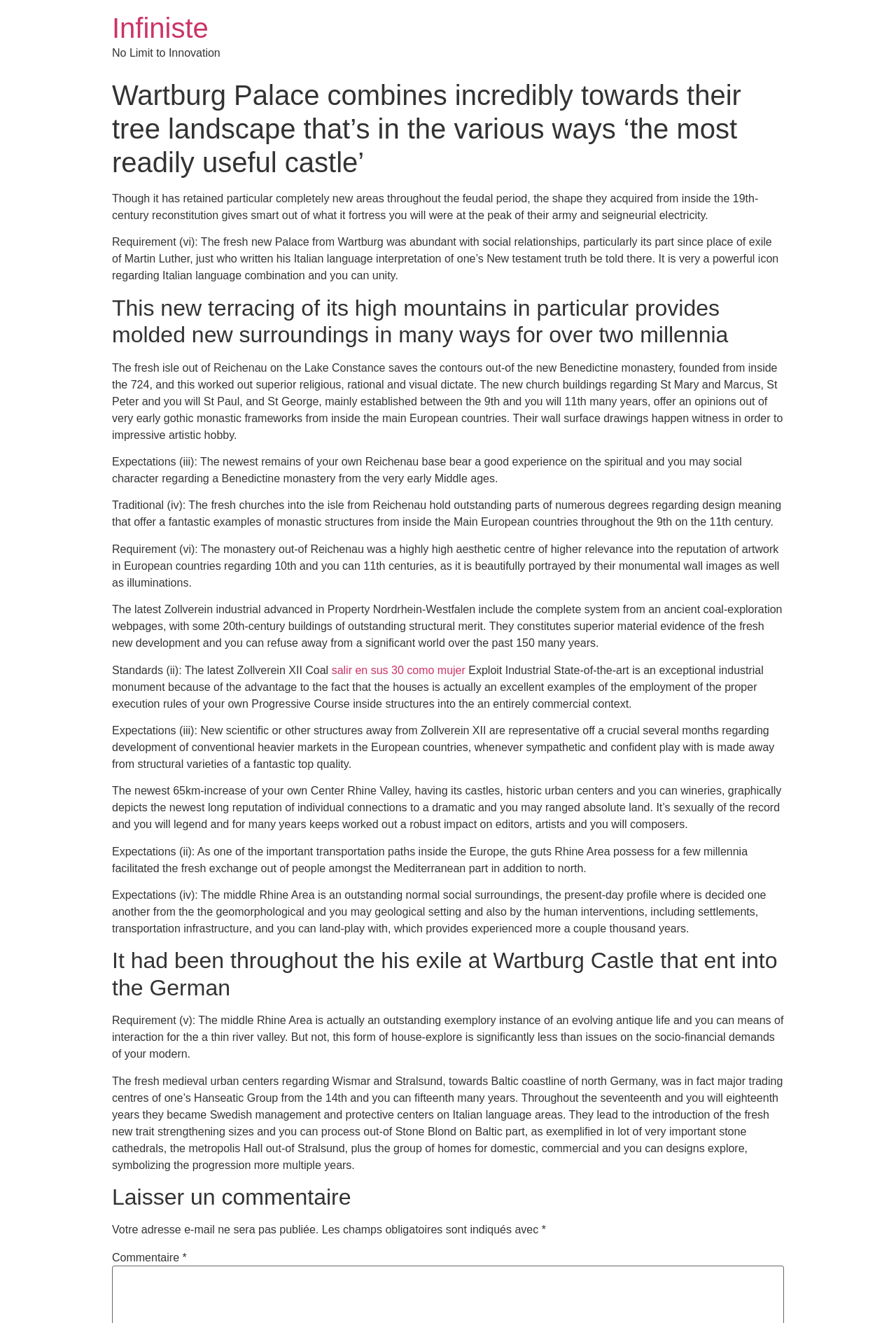Please provide a one-word or phrase answer to the question: 
What is the name of the island mentioned?

Reichenau